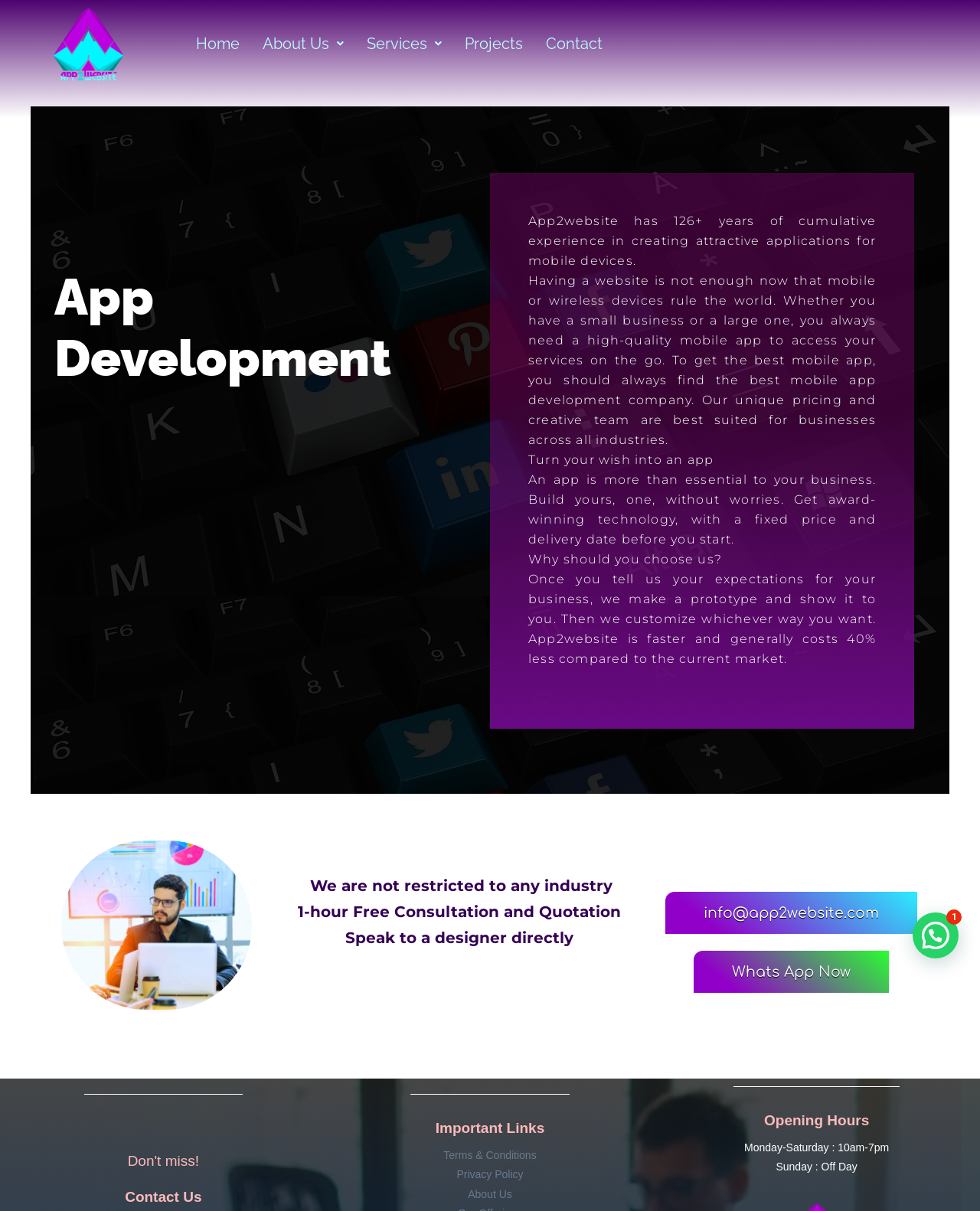Provide a brief response to the question below using one word or phrase:
What is the benefit of choosing App2website for mobile app development?

40% less cost